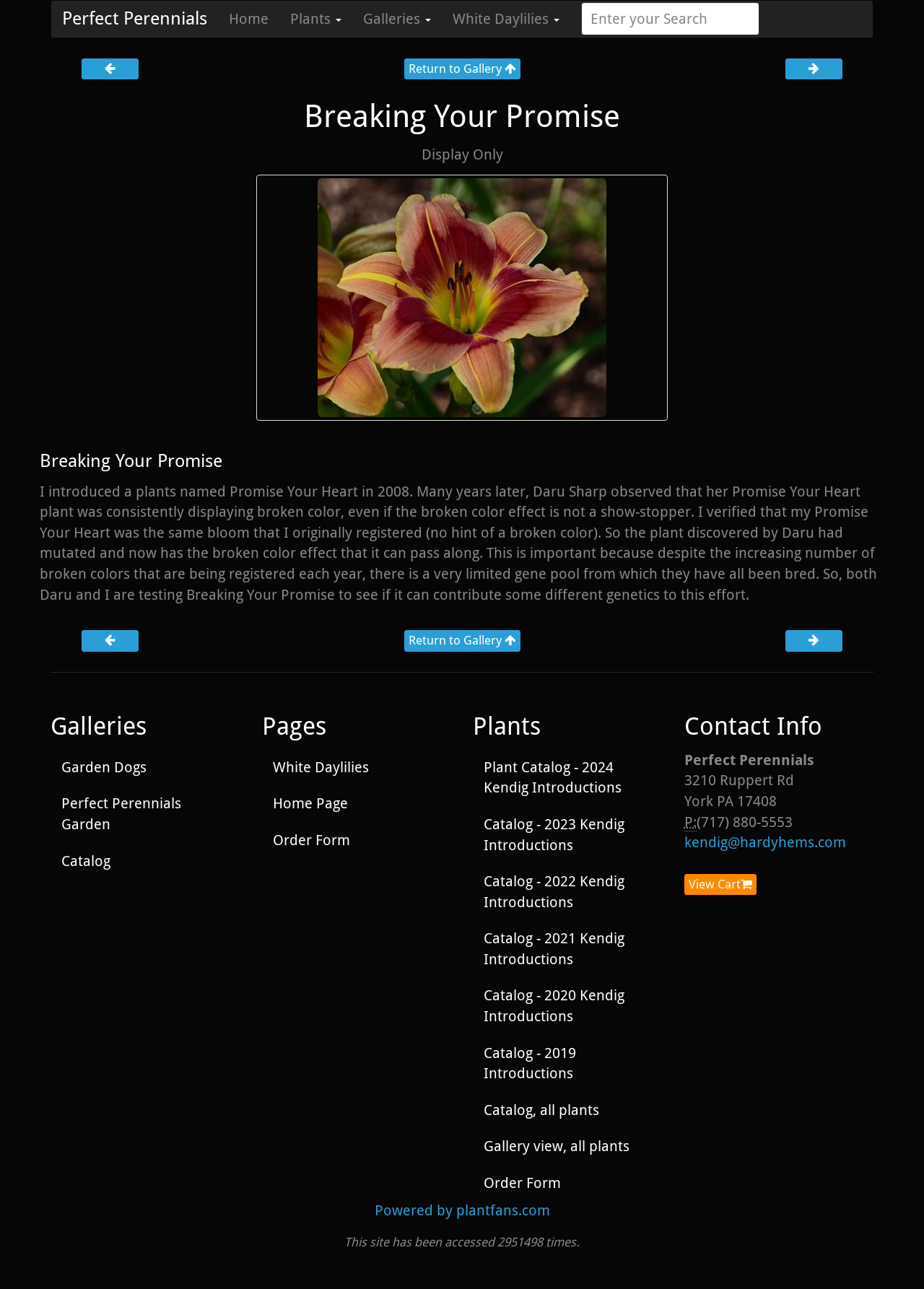Specify the bounding box coordinates of the area to click in order to follow the given instruction: "Go to Home page."

[0.236, 0.001, 0.302, 0.029]